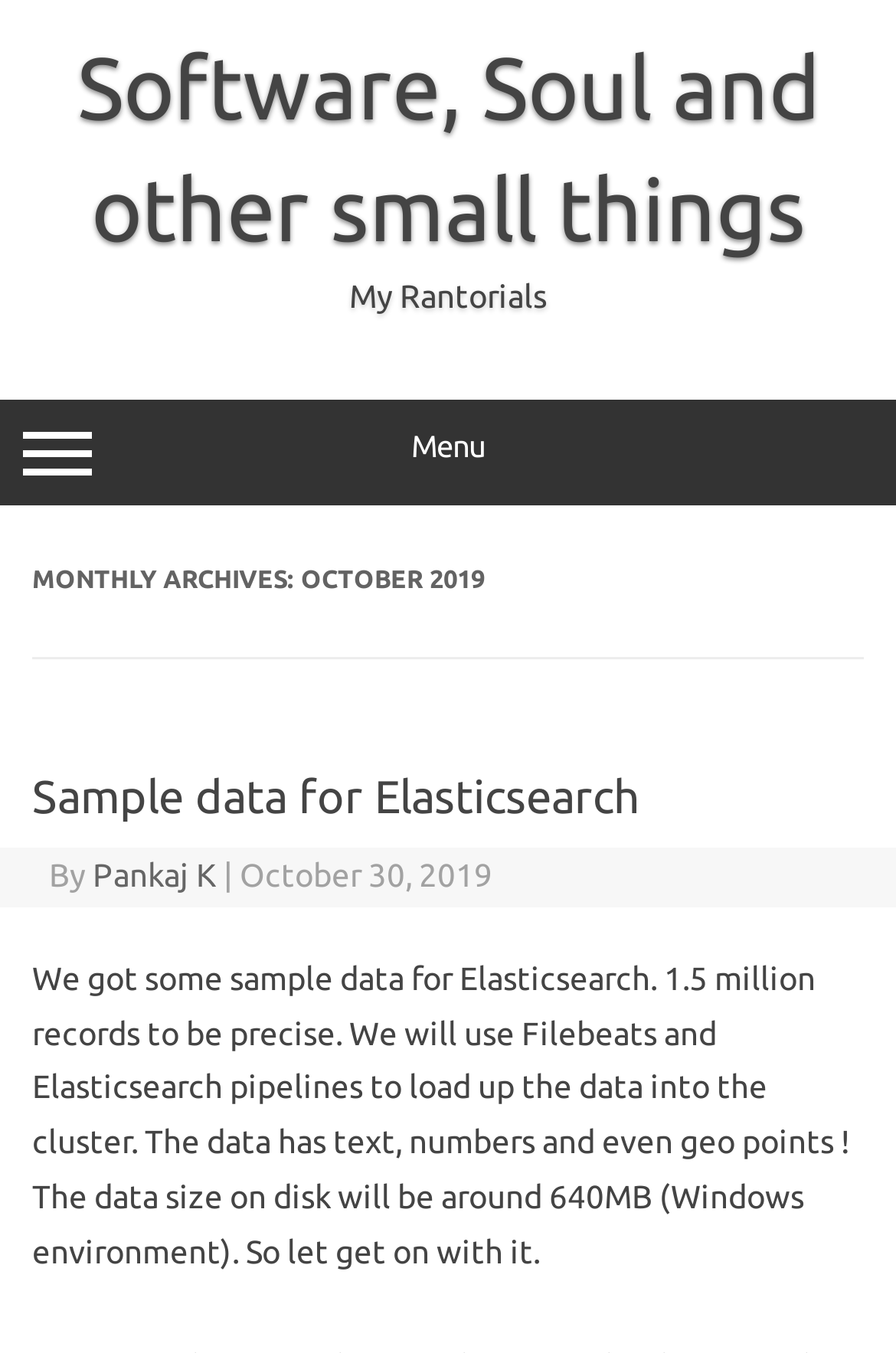Answer the question in a single word or phrase:
How many records are in the sample data?

1.5 million